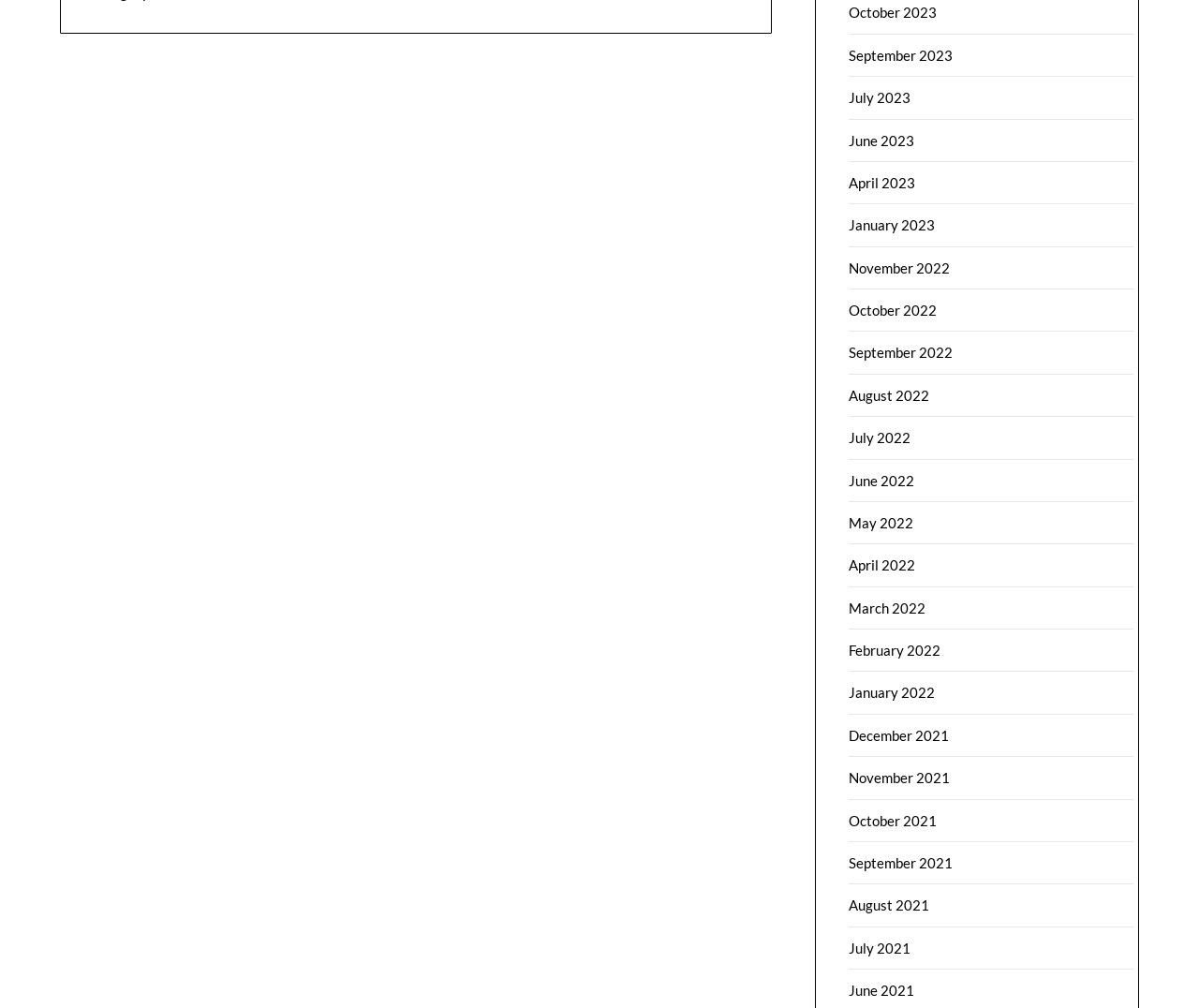Are the links listed in chronological order?
Please provide a detailed and comprehensive answer to the question.

I can examine the list of links and see that they are listed in reverse chronological order, with the most recent months first and the earliest months last. This suggests that the links are listed in chronological order, with the most recent months at the top and the earliest months at the bottom.